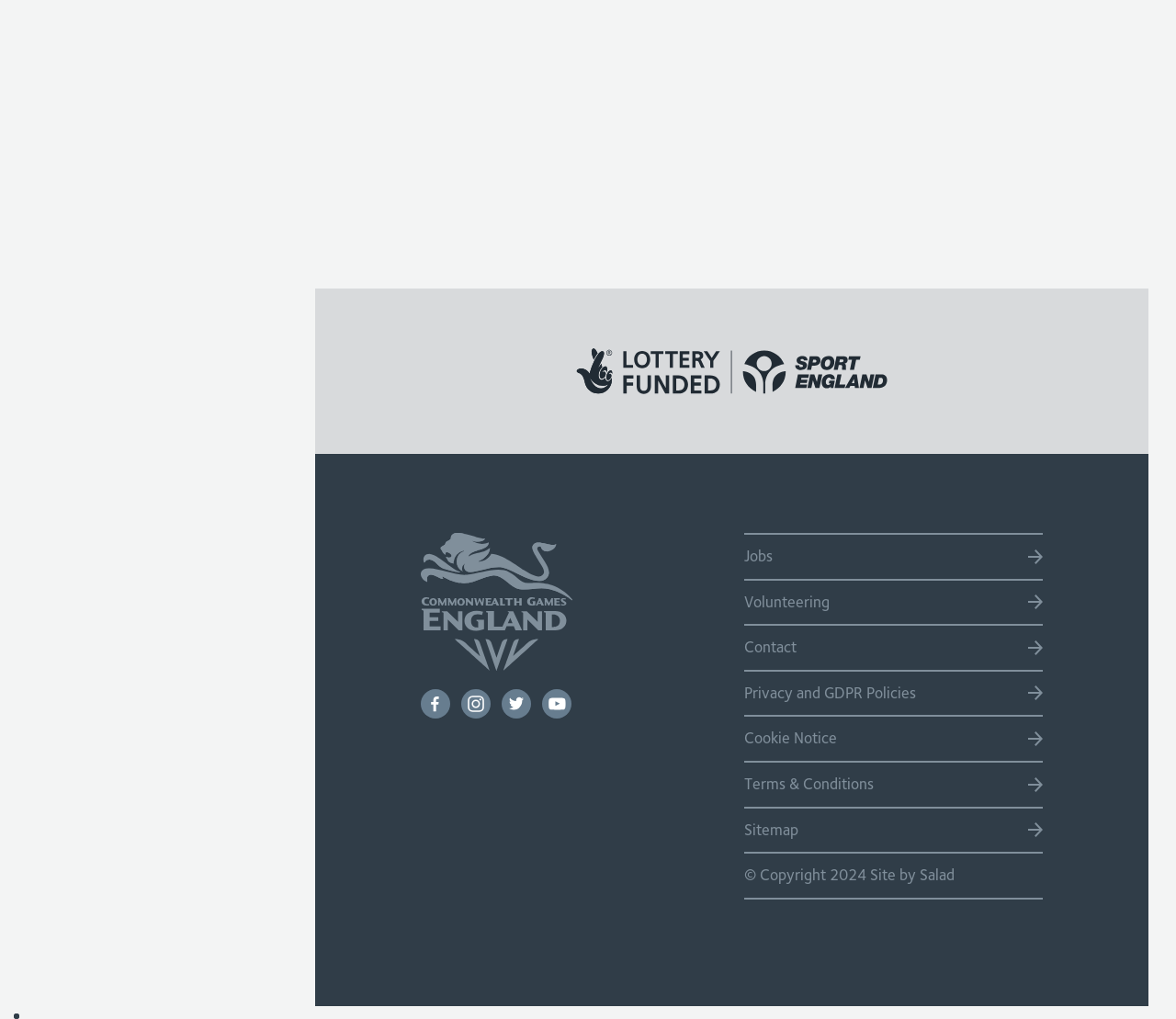Identify the bounding box coordinates of the specific part of the webpage to click to complete this instruction: "Read Fraer Morrow's mental health story".

[0.756, 0.032, 0.977, 0.202]